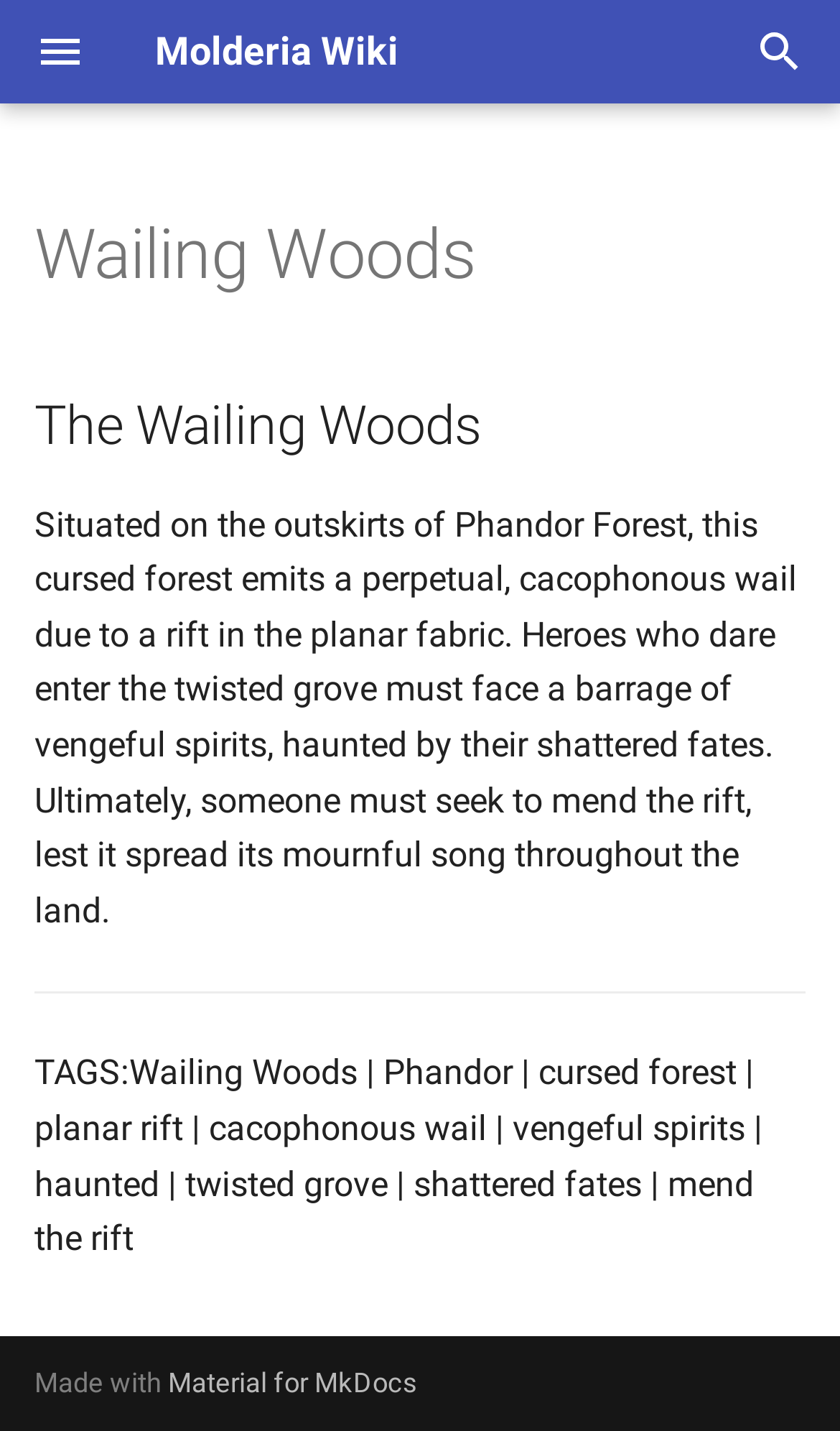Provide an in-depth caption for the elements present on the webpage.

The webpage is about Wailing Woods, a location in the Molderia Wiki. At the top, there is a header section with a logo image, a navigation menu, and a search bar. The navigation menu has several categories, including Artifacts, Higher Beings, Meta, Narrative, People, Races, The Portal Nexus, and Wildlife. Each category has a list of links to related pages.

Below the header section, there is a main content area that takes up most of the page. On the left side, there is a table of contents with links to different sections of the page, including The Wailing Woods, Artifacts, Higher Beings, and more.

The main content area is divided into several sections. The first section is about Wailing Woods, with a heading and a paragraph of text that describes the location. The text explains that Wailing Woods is a cursed forest that emits a perpetual wail due to a rift in the planar fabric, and that heroes who enter the forest must face vengeful spirits and haunted fates.

Below the text, there is a horizontal separator line, followed by a section with tags related to Wailing Woods. The tags include Wailing Woods, Phandor, cursed forest, planar rift, and more.

At the very bottom of the page, there is a footer section with a line of text that says "Made with" and a link to Material for MkDocs.